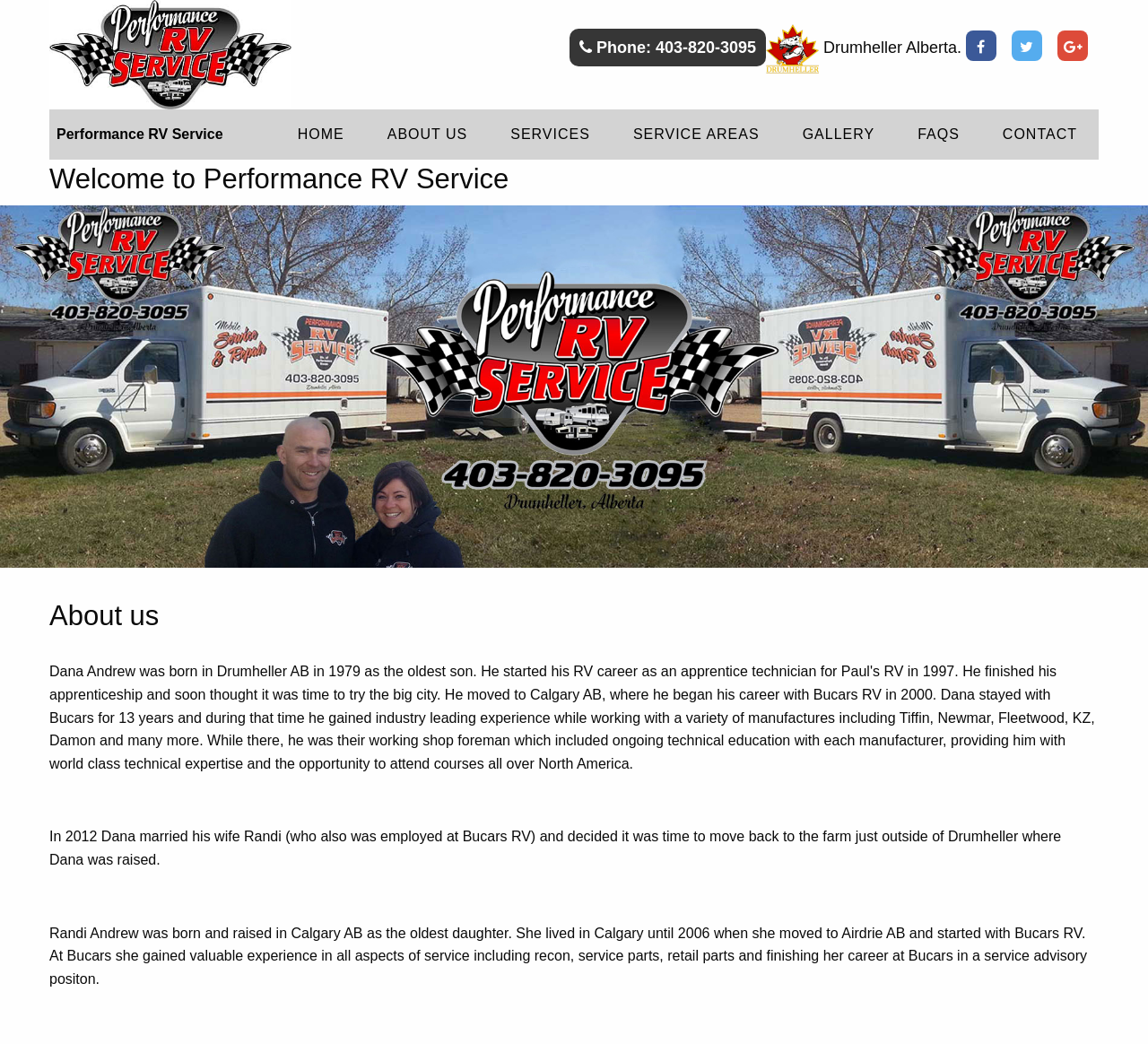Please identify the coordinates of the bounding box that should be clicked to fulfill this instruction: "View ABOUT US page".

[0.325, 0.112, 0.42, 0.145]